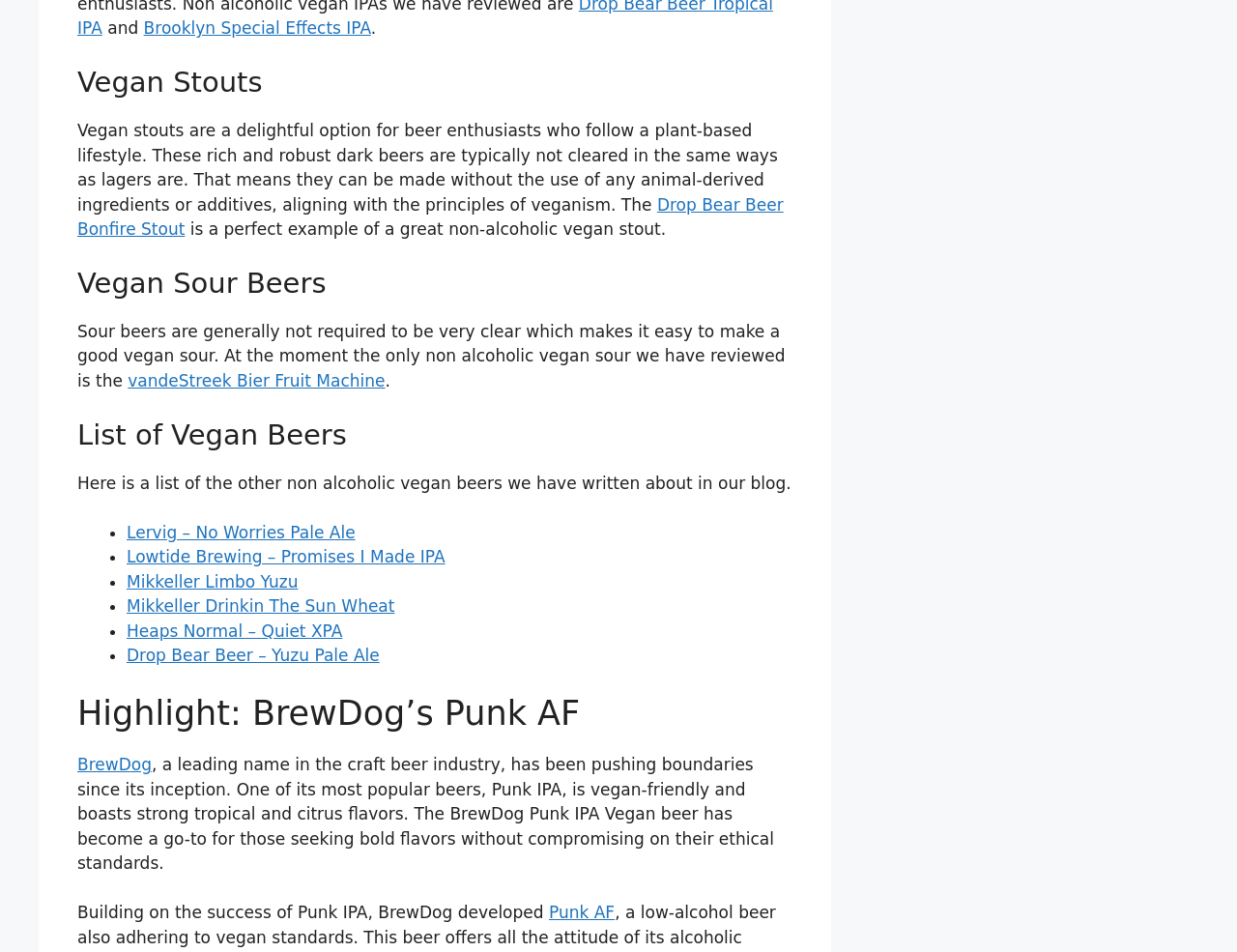What is the name of the beer that BrewDog developed building on the success of Punk IPA?
Refer to the image and answer the question using a single word or phrase.

Punk AF